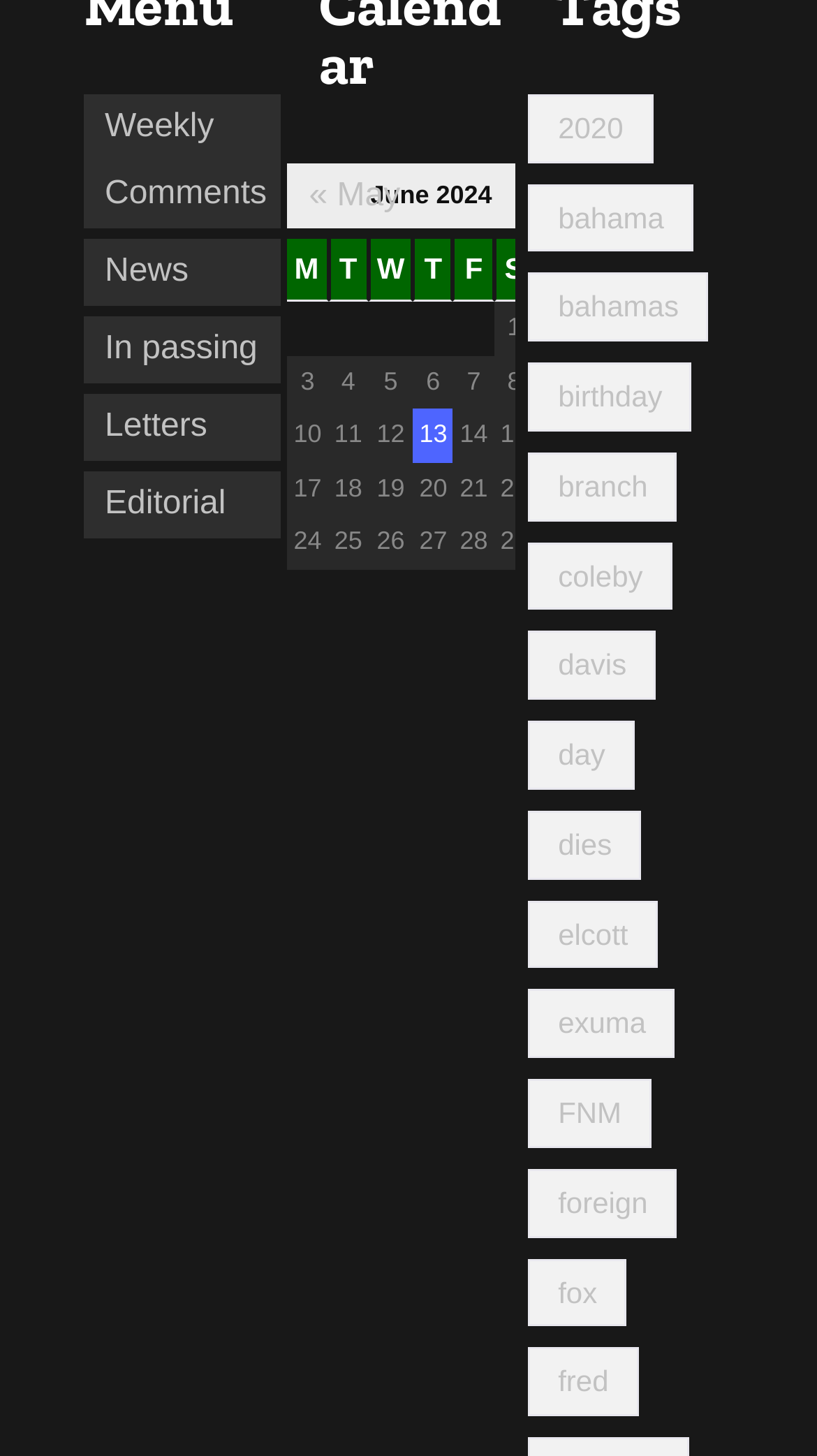What are the days of the week in the table?
Provide a detailed and extensive answer to the question.

The table has column headers for the days of the week, which are 'M', 'T', 'W', 'T', 'F', 'S', and 'S'.